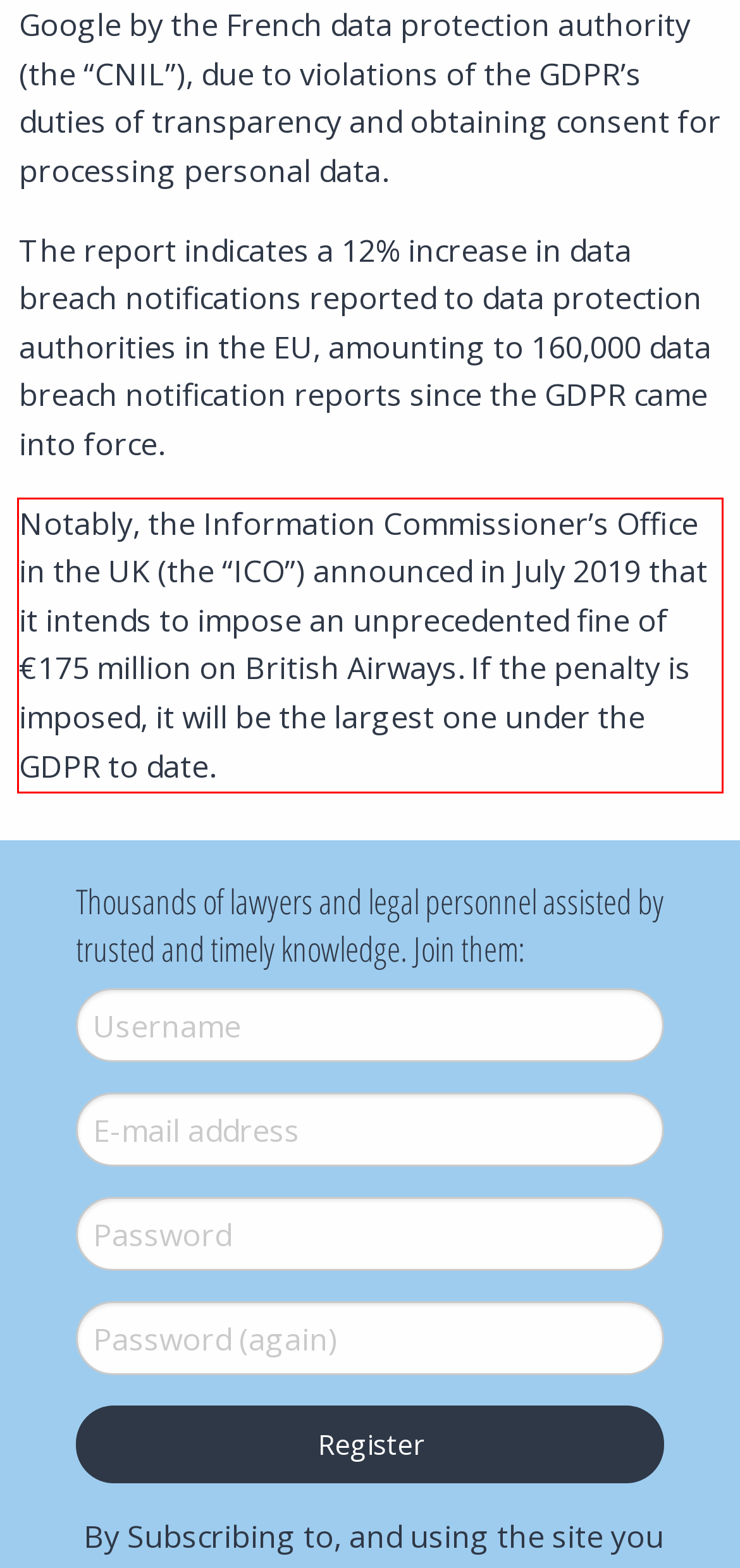Using the provided screenshot of a webpage, recognize the text inside the red rectangle bounding box by performing OCR.

Notably, the Information Commissioner’s Office in the UK (the “ICO”) announced in July 2019 that it intends to impose an unprecedented fine of €175 million on British Airways. If the penalty is imposed, it will be the largest one under the GDPR to date.